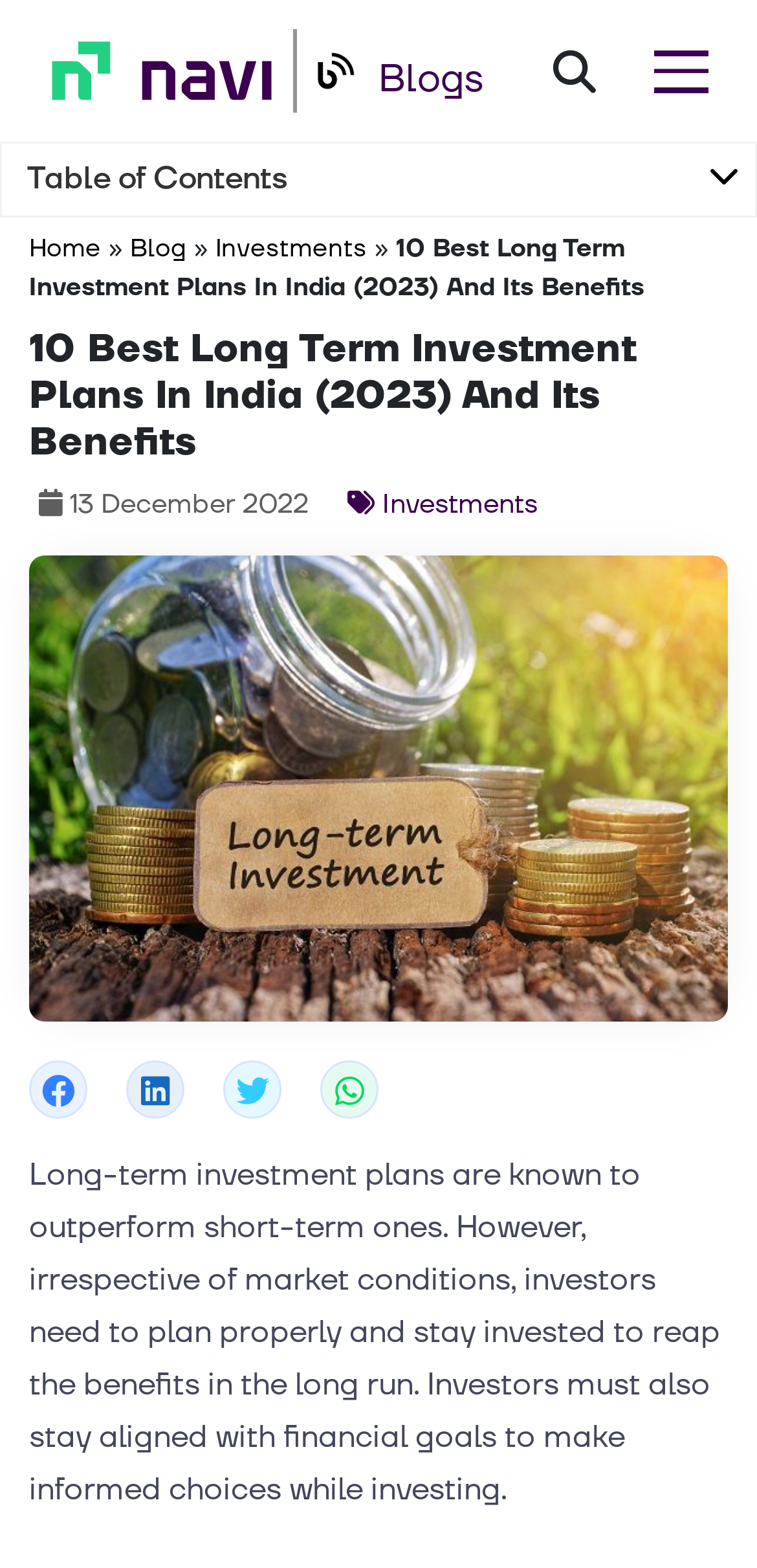Find the bounding box coordinates of the clickable element required to execute the following instruction: "Click the Investments link". Provide the coordinates as four float numbers between 0 and 1, i.e., [left, top, right, bottom].

[0.285, 0.149, 0.485, 0.168]